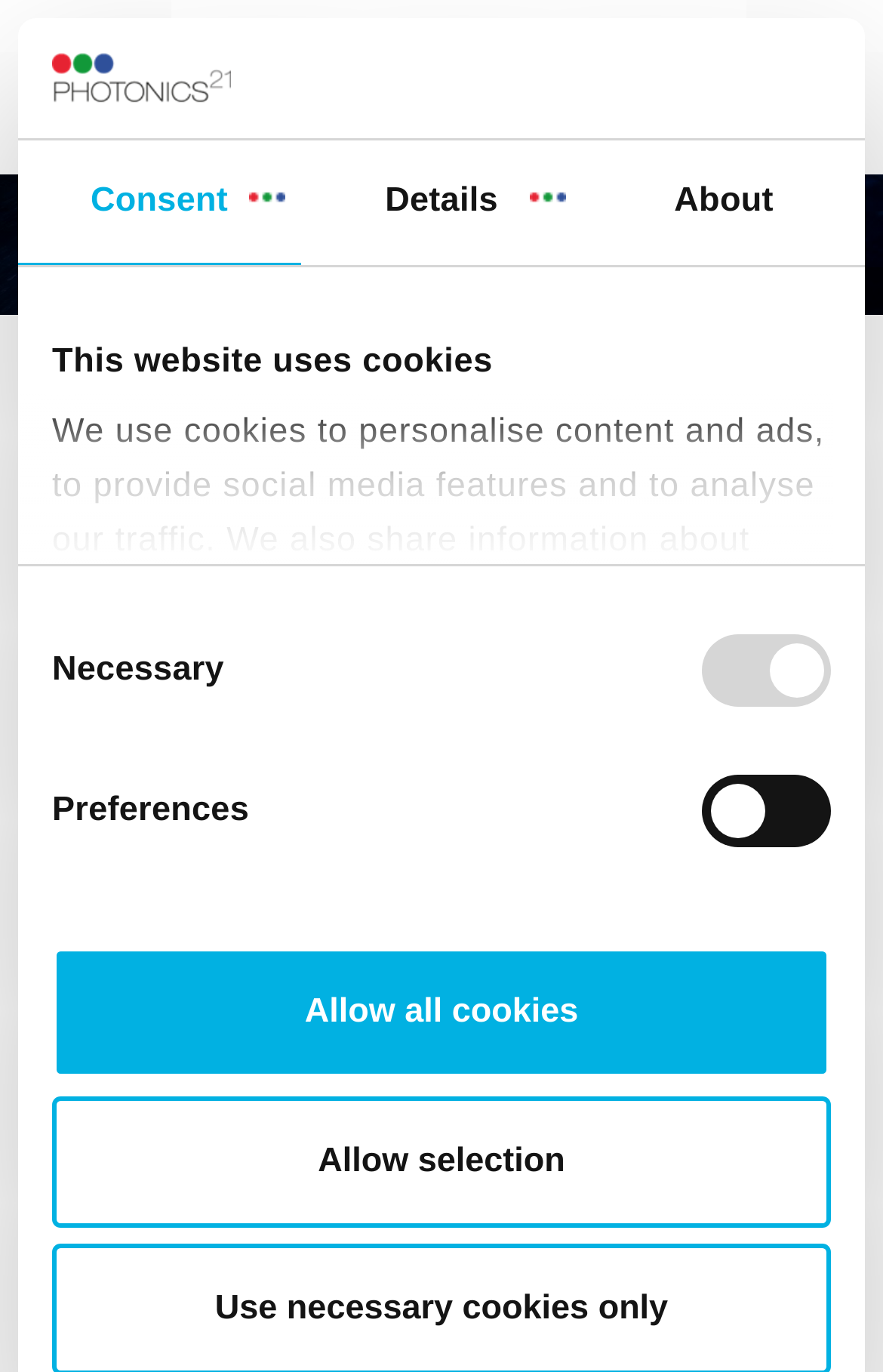Summarize the webpage with intricate details.

The webpage is about the POETICS project, a Research and Innovation project focused on developing novel Terabit optical engines and optical switching circuits. At the top left corner, there is a logo image. Below the logo, there is a horizontal tab list with three tabs: "Consent", "Details", and "About". The "Consent" tab is currently selected.

On the main content area, there is a tab panel for the "Consent" tab, which takes up most of the page. It contains a heading "This website uses cookies" and a paragraph of text explaining the use of cookies on the website. Below this, there is a group of consent selection options, including "Necessary", "Preferences", "Statistics", and "Marketing". There are two buttons, "Allow selection" and "Allow all cookies", located at the bottom of the consent selection options.

At the top right corner, there is a link and an image of "Photonics21". Below this, there is a heading "POETICS" and a paragraph of text describing the project. The text explains that POETICS aims to develop novel Terabit optical engines and optical switching circuits and co-package them with digital switching chips. There are two more paragraphs of text below, describing the technology used in POETICS and the specific targets of the project.

At the bottom of the page, there is a copyright notice "© fotolia.com".